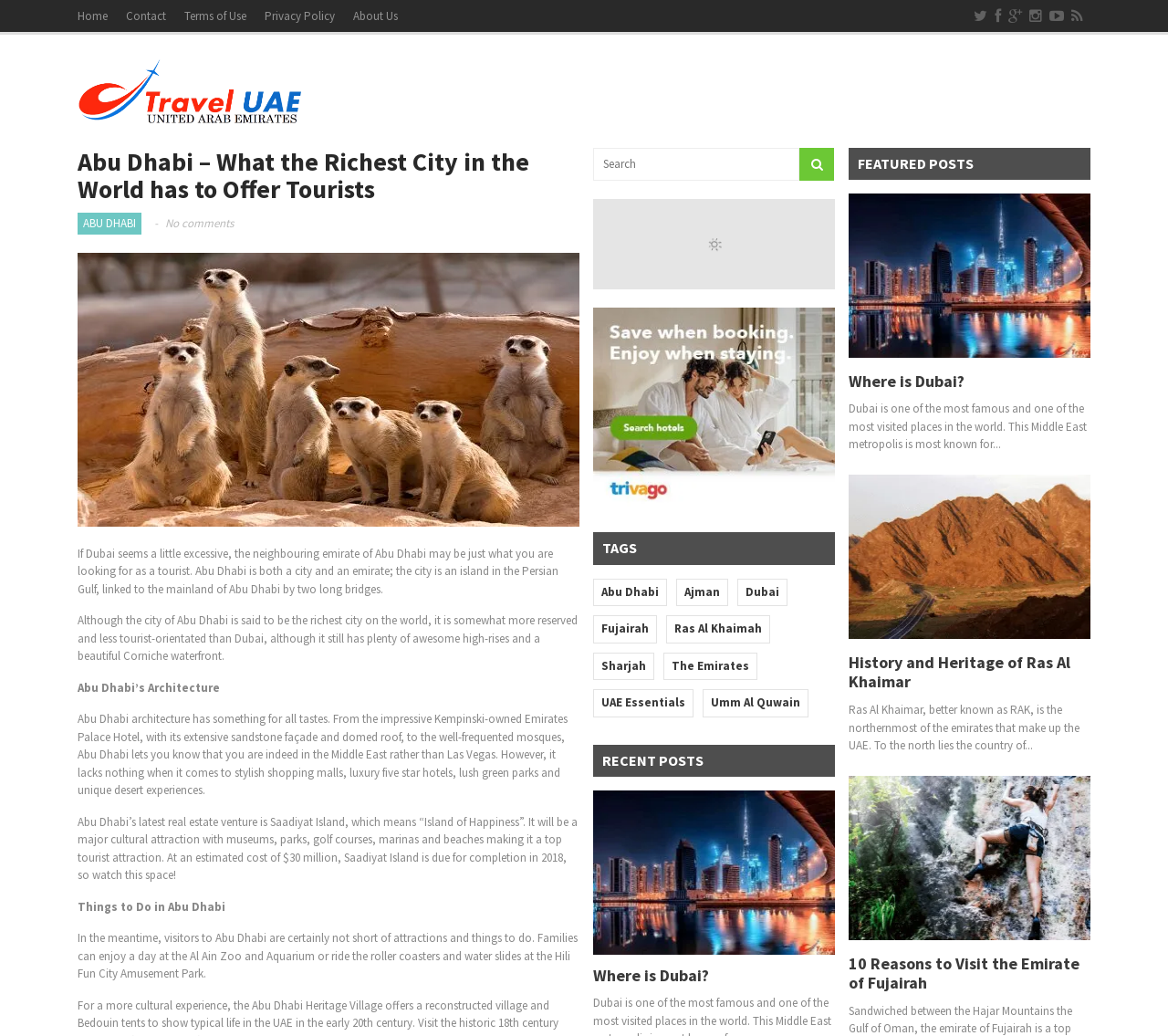What is the name of the hotel mentioned in the webpage? Based on the image, give a response in one word or a short phrase.

Emirates Palace Hotel